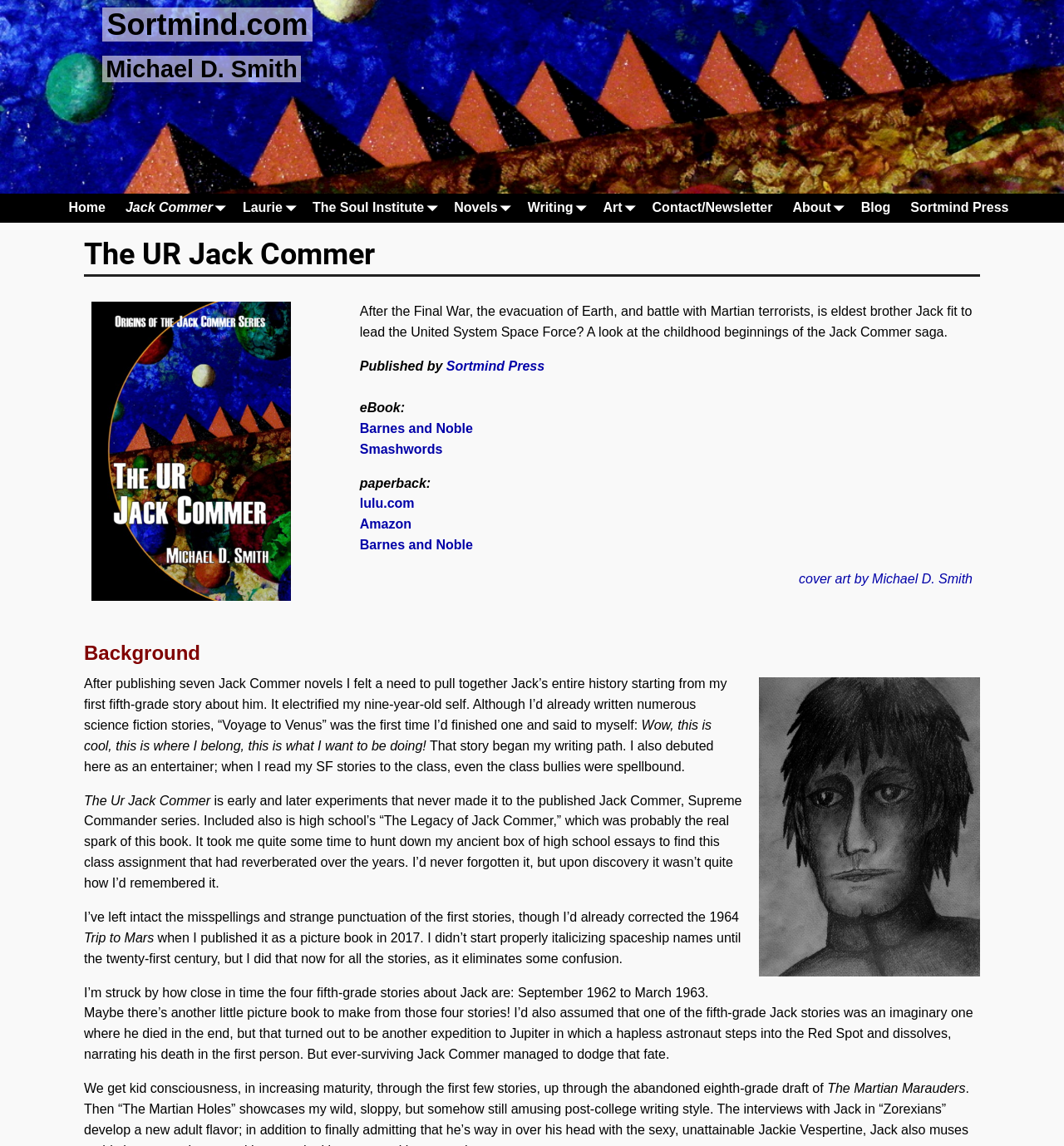What is the purpose of the webpage? Observe the screenshot and provide a one-word or short phrase answer.

To describe a book